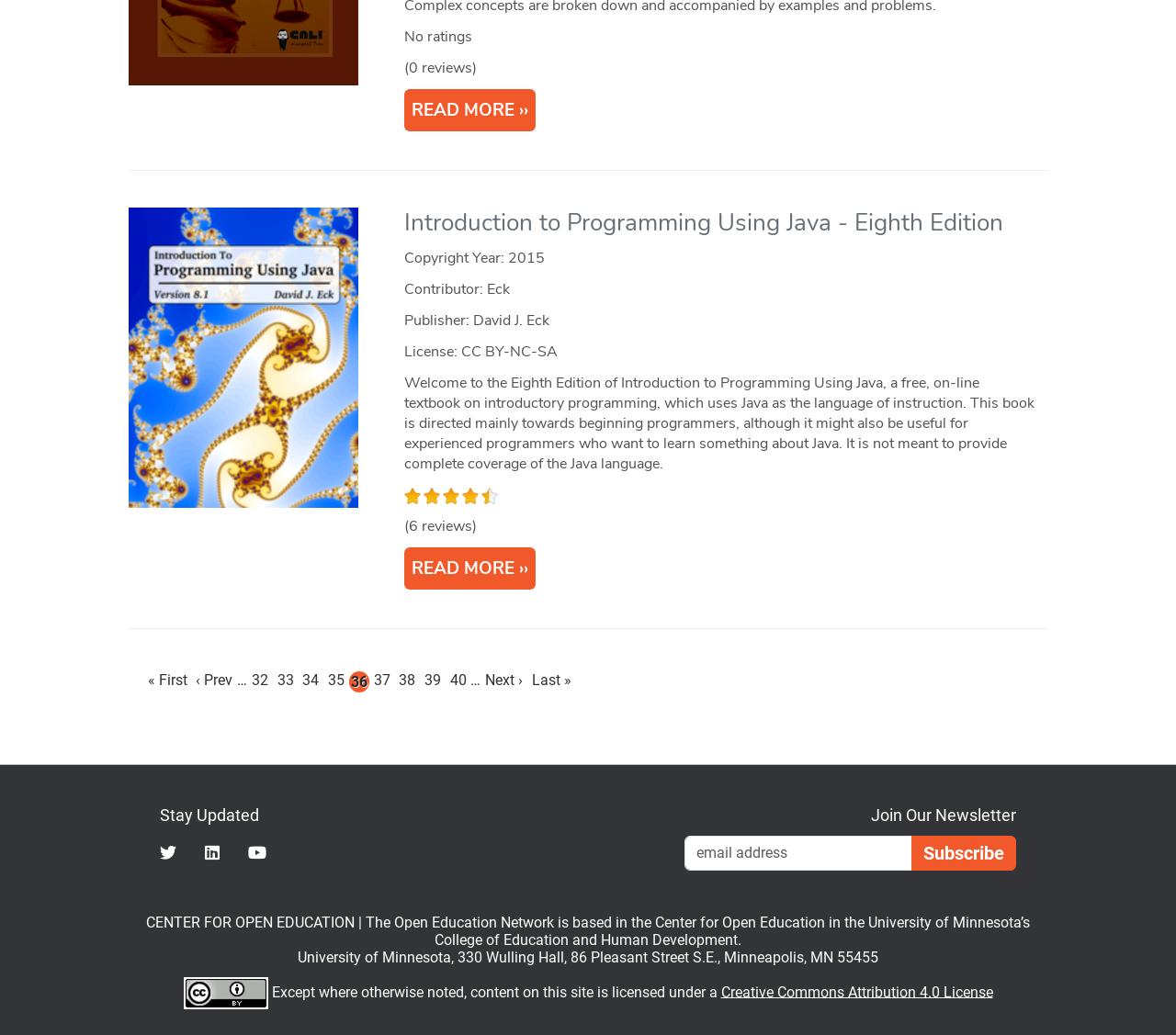What is the license of the book?
Using the visual information from the image, give a one-word or short-phrase answer.

CC BY-NC-SA